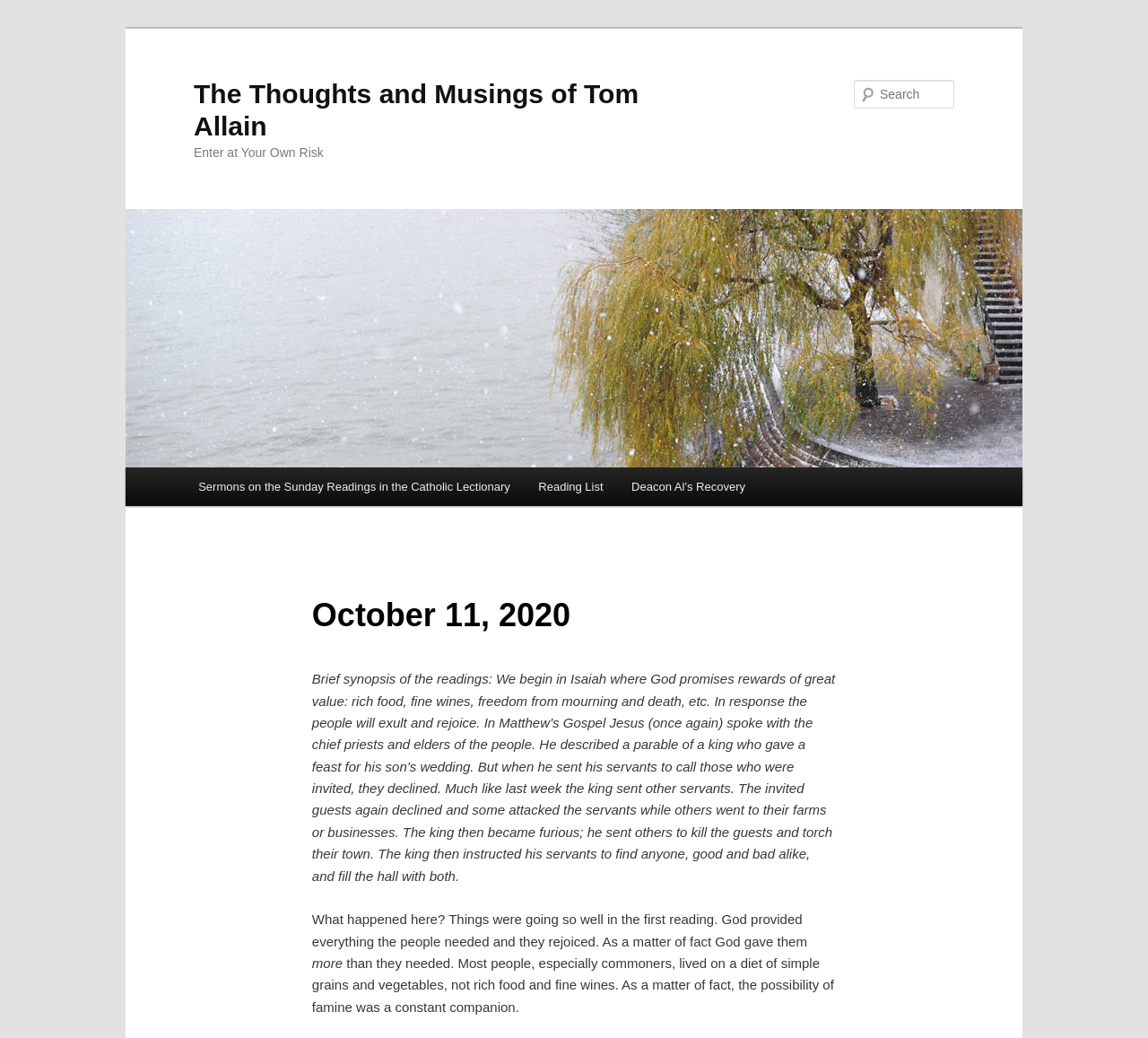Respond with a single word or phrase to the following question: What is the date of the blog post?

October 11, 2020